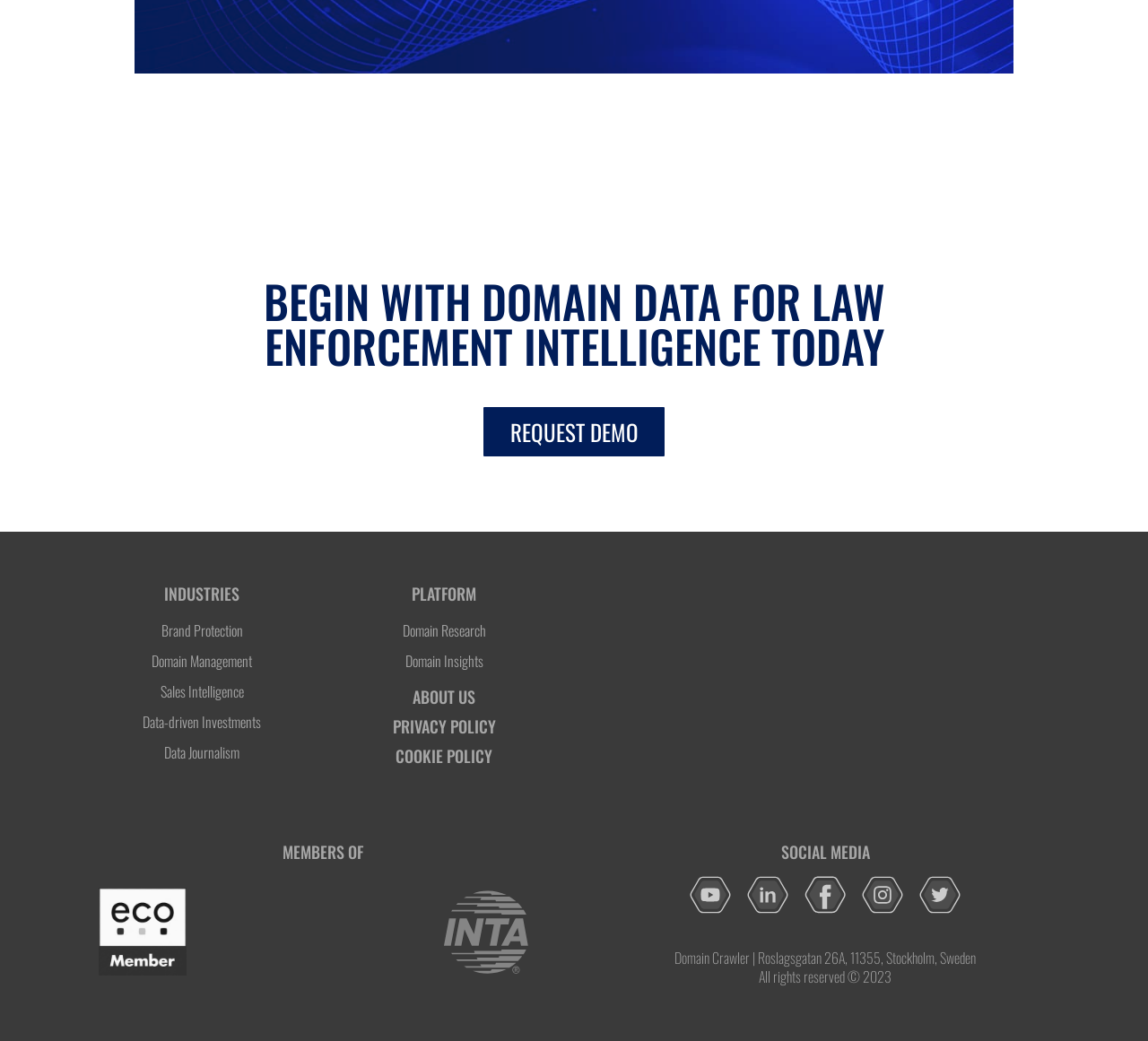Please provide a brief answer to the question using only one word or phrase: 
What is the year of copyright for this website?

2023